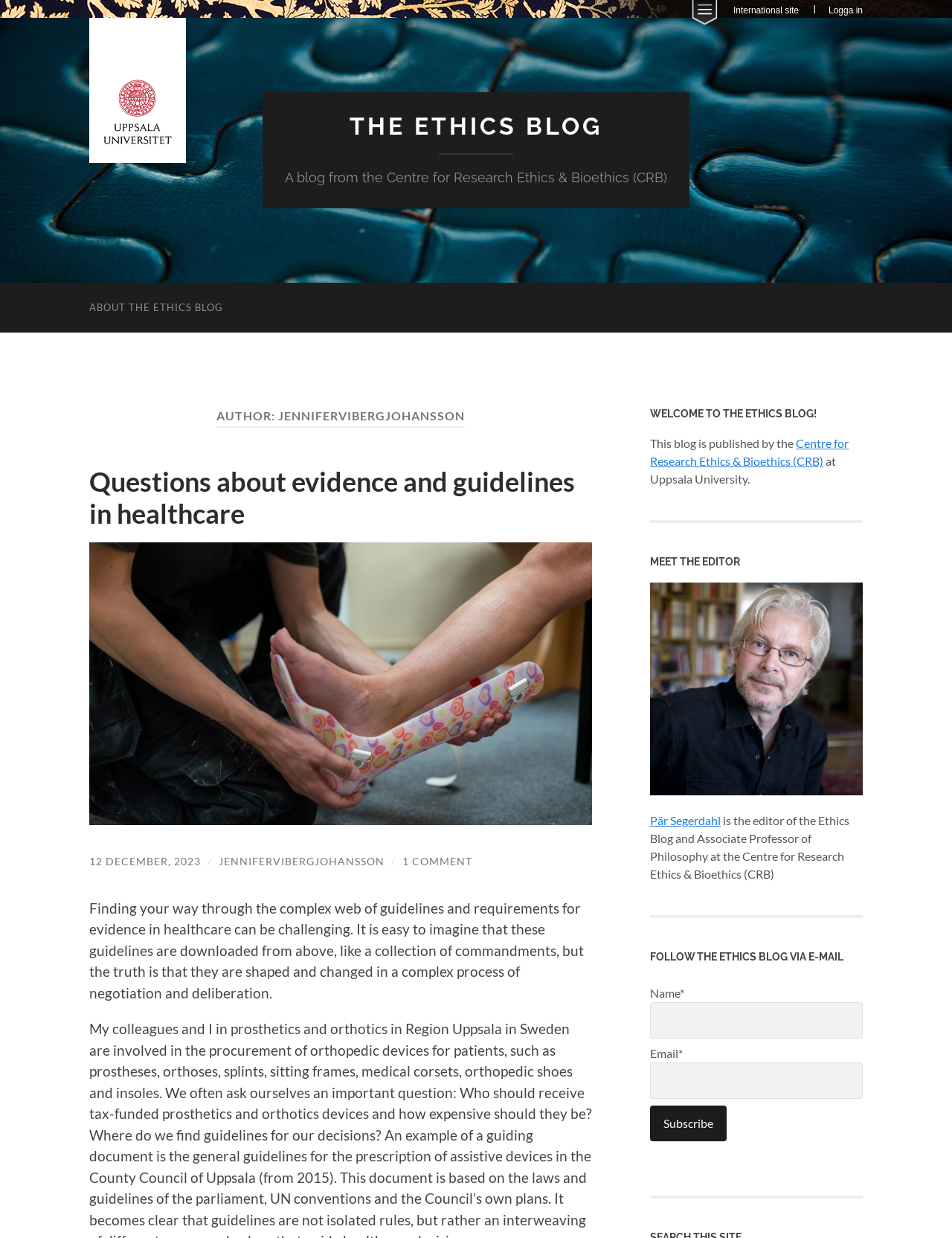Please specify the bounding box coordinates for the clickable region that will help you carry out the instruction: "Subscribe to the Ethics Blog via email".

[0.683, 0.893, 0.763, 0.922]